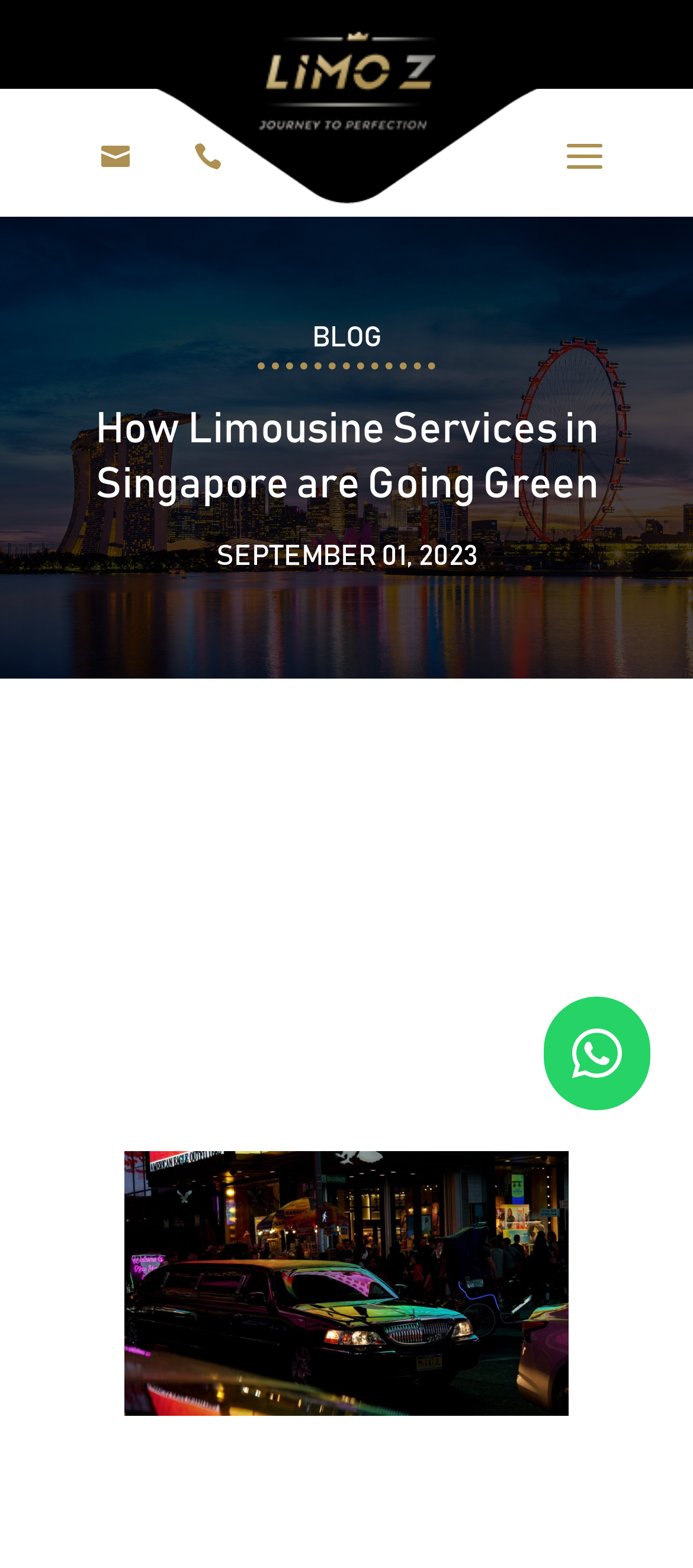Provide a one-word or short-phrase response to the question:
What is depicted in the figure?

Limousine Services